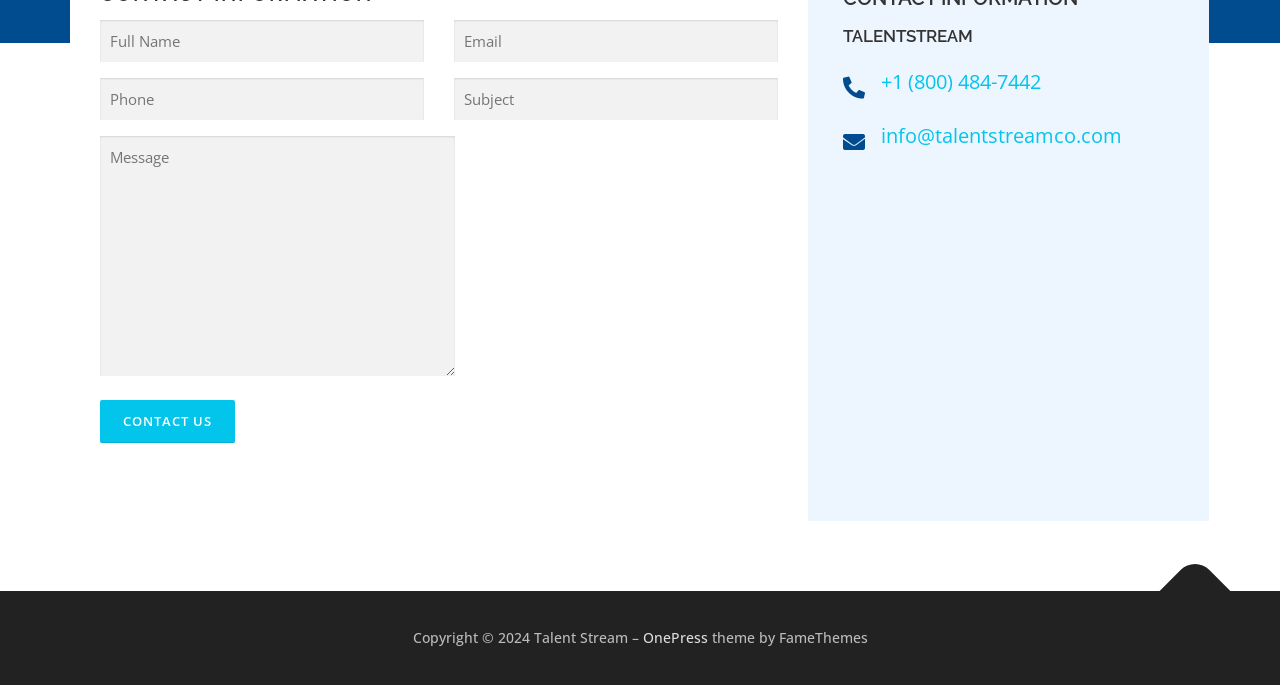Determine the bounding box coordinates for the area you should click to complete the following instruction: "Go back to top".

[0.906, 0.812, 0.961, 0.915]